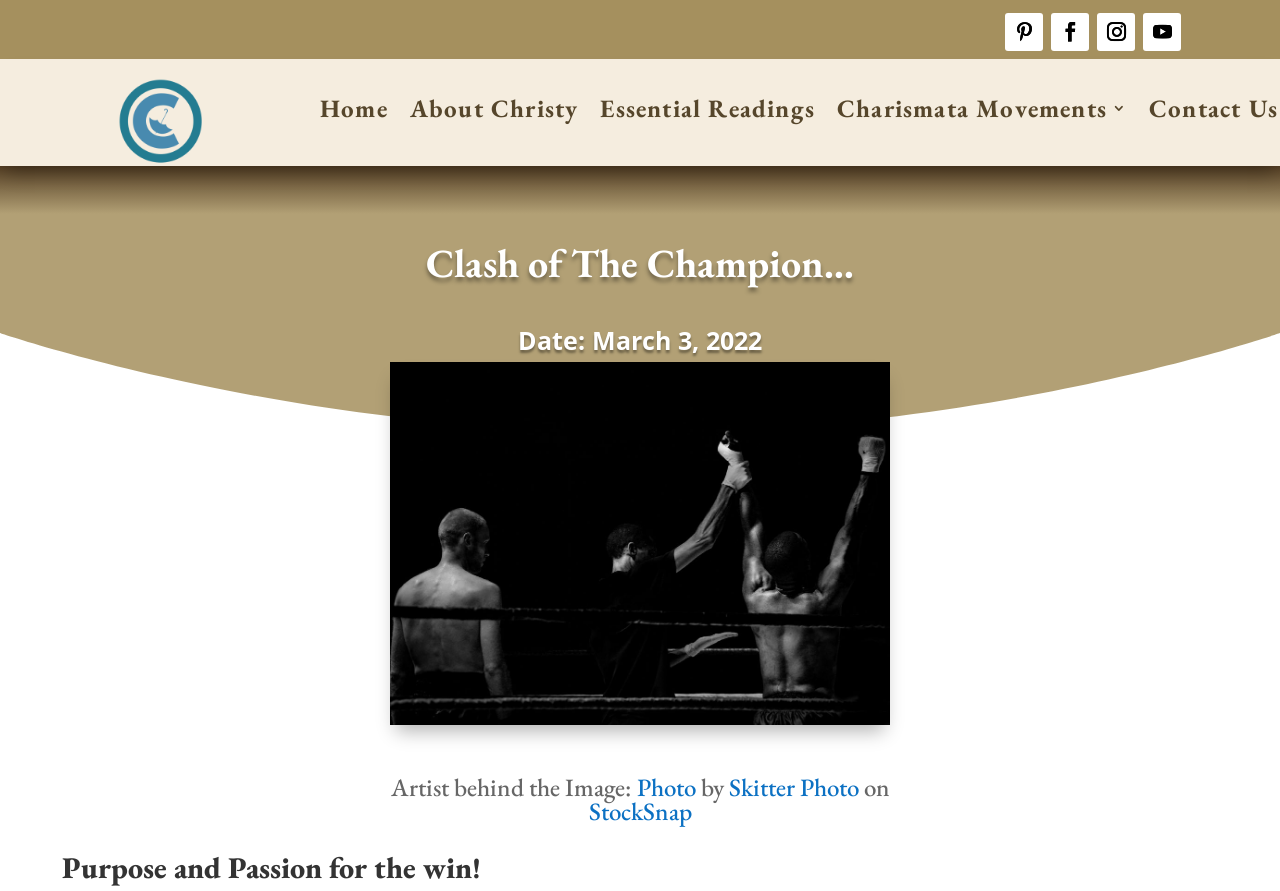Provide a thorough description of this webpage.

The webpage appears to be a blog or article page from Charism 3nterpr1se, with a focus on personal empowerment and self-discovery. At the top right corner, there are four social media links, represented by icons. Below these icons, there is a navigation menu with five links: Home, About Christy, Essential Readings, Charismata Movements 3, and Contact Us.

The main content of the page is divided into two sections. The top section features a heading that reads "Clash of The Champion…" and a subheading with the date "March 3, 2022". Below this, there is a large image that takes up most of the width of the page.

The bottom section of the page contains text and links related to the image. There is a static text that reads "Artist behind the Image:", followed by a link to "Photo". Then, there is a "by" separator, followed by a link to "Skitter Photo". Finally, there is another "on" separator, followed by a link to "StockSnap", which appears to be the source of the image.

Overall, the page has a clean and simple layout, with a focus on presenting the main content and providing easy navigation to other related pages.